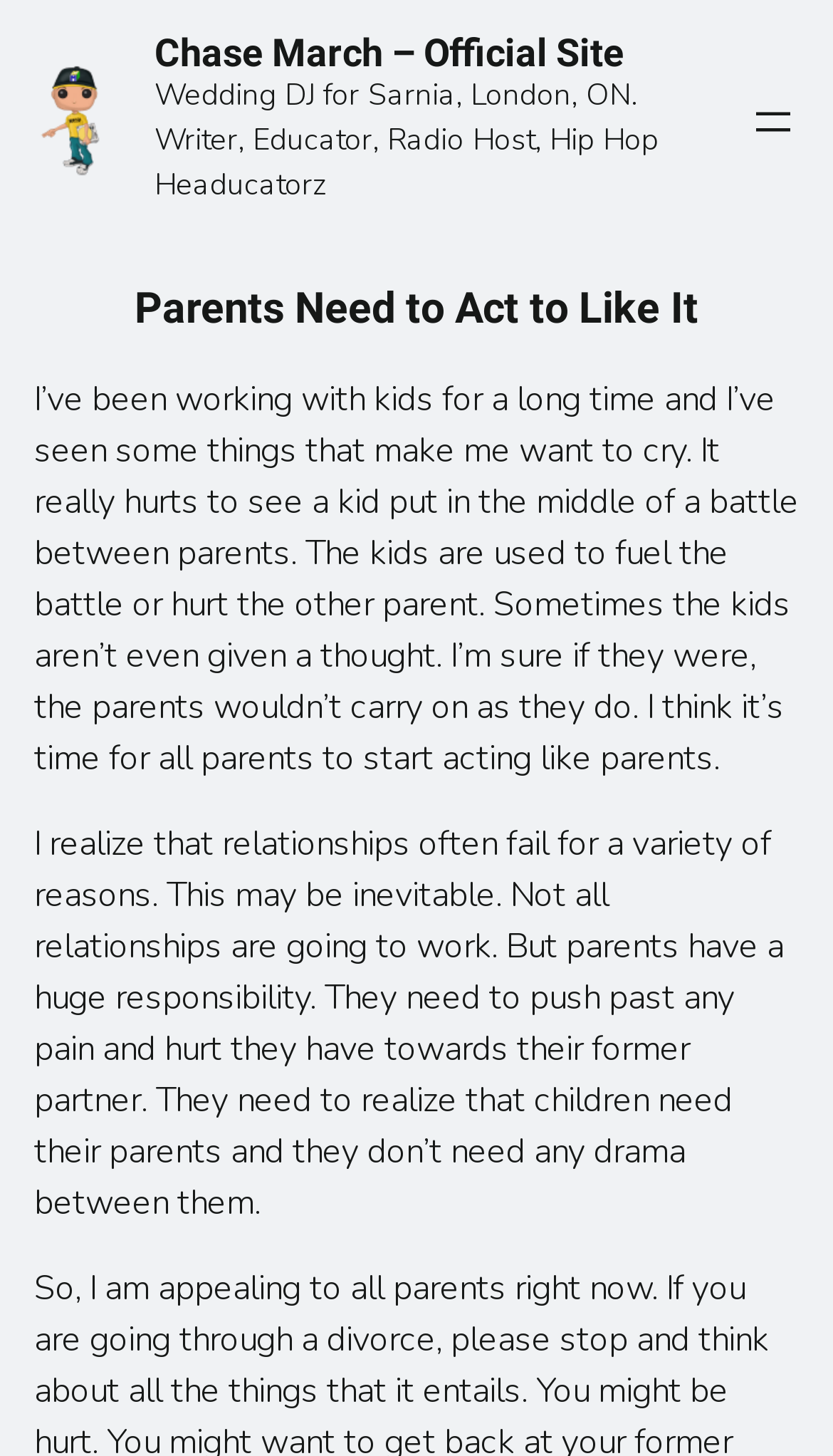Locate and generate the text content of the webpage's heading.

Chase March – Official Site